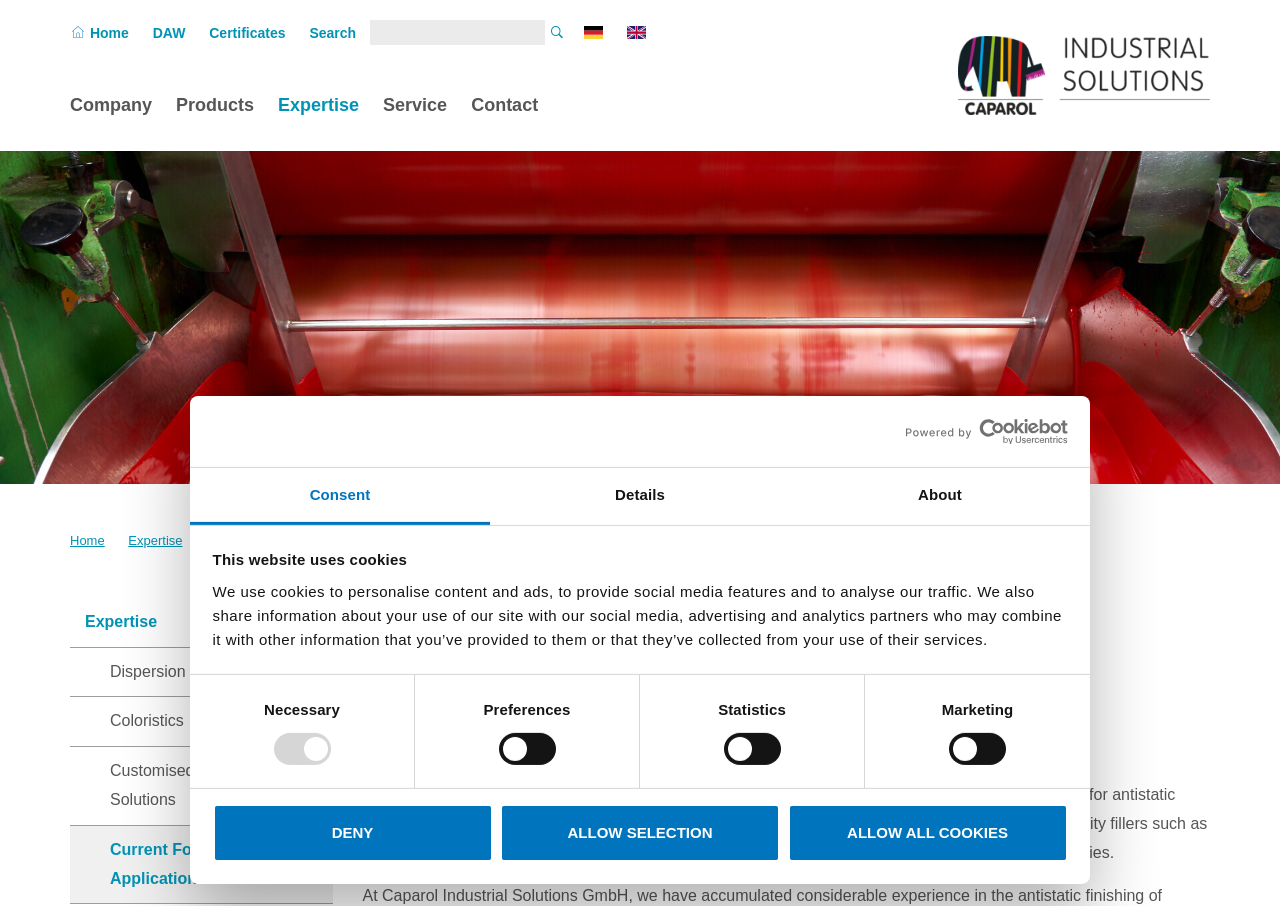Based on the visual content of the image, answer the question thoroughly: What is the main topic of the text in the consent tab?

The text in the consent tab is primarily about the use of cookies on the website, including the types of cookies used and the purposes they serve. It also provides options for users to consent to the use of cookies.